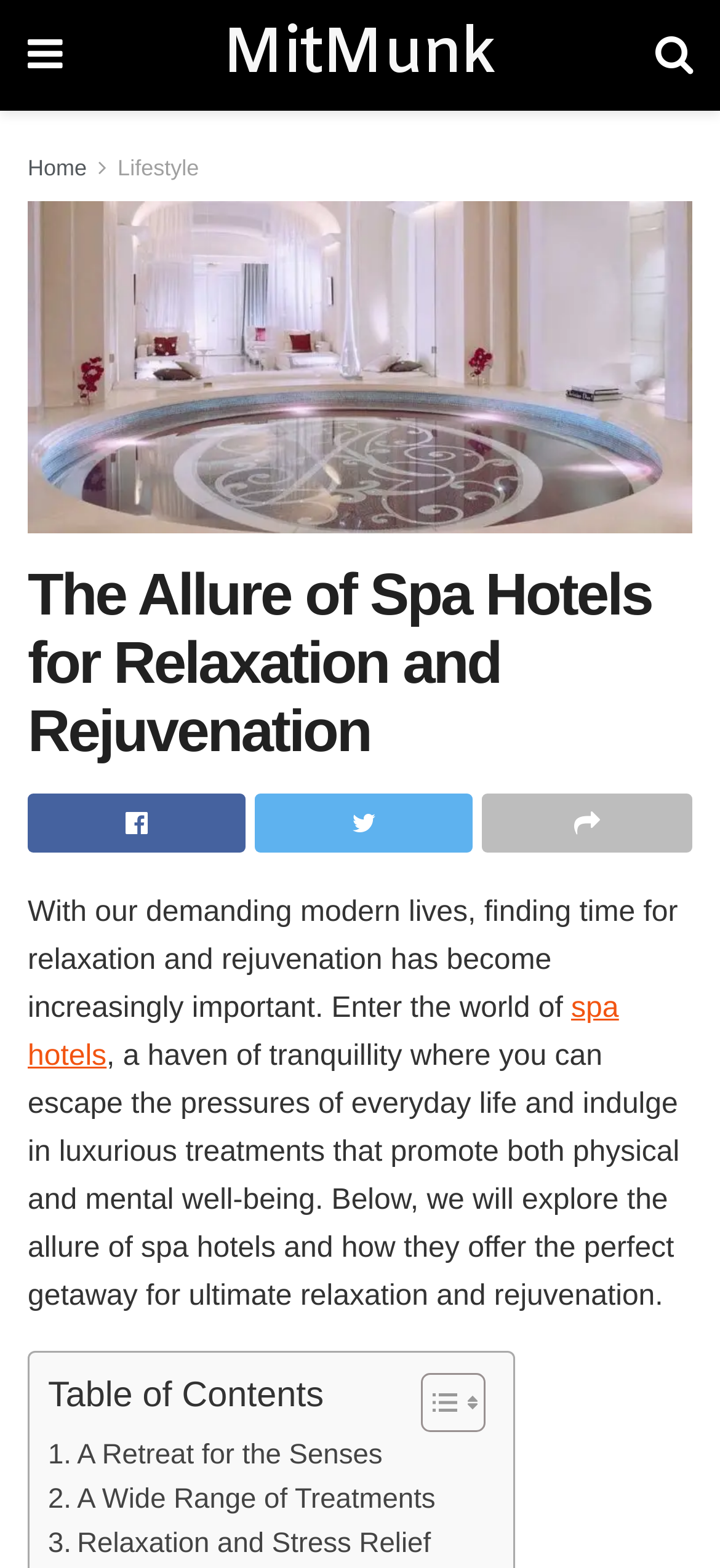Describe all the visual and textual components of the webpage comprehensively.

The webpage is about the allure of spa hotels for relaxation and rejuvenation. At the top left, there is a link with a Facebook icon, and next to it, a link with the website's name, "MitMunk". On the top right, there is a link with a Twitter icon. Below these links, there are three navigation links: "Home", "Lifestyle", and a link with the title of the webpage, "The Allure of Spa Hotels for Relaxation and Rejuvenation", which is also an image.

The main content of the webpage starts with a heading that matches the title of the webpage. Below the heading, there are three social media links with icons for Facebook, Twitter, and Pinterest. Following these links, there is a paragraph of text that explains the importance of relaxation and rejuvenation in modern life and introduces the concept of spa hotels as a haven for tranquility.

Below this paragraph, there is a link with the text "spa hotels", which is part of the introduction to the topic. The text continues to explain how spa hotels offer a perfect getaway for ultimate relaxation and rejuvenation. 

Further down, there is a table of contents section with a heading and two icons. The table of contents has three links with titles that describe the benefits of spa hotels, including "A Retreat for the Senses" and "A Wide Range of Treatments".